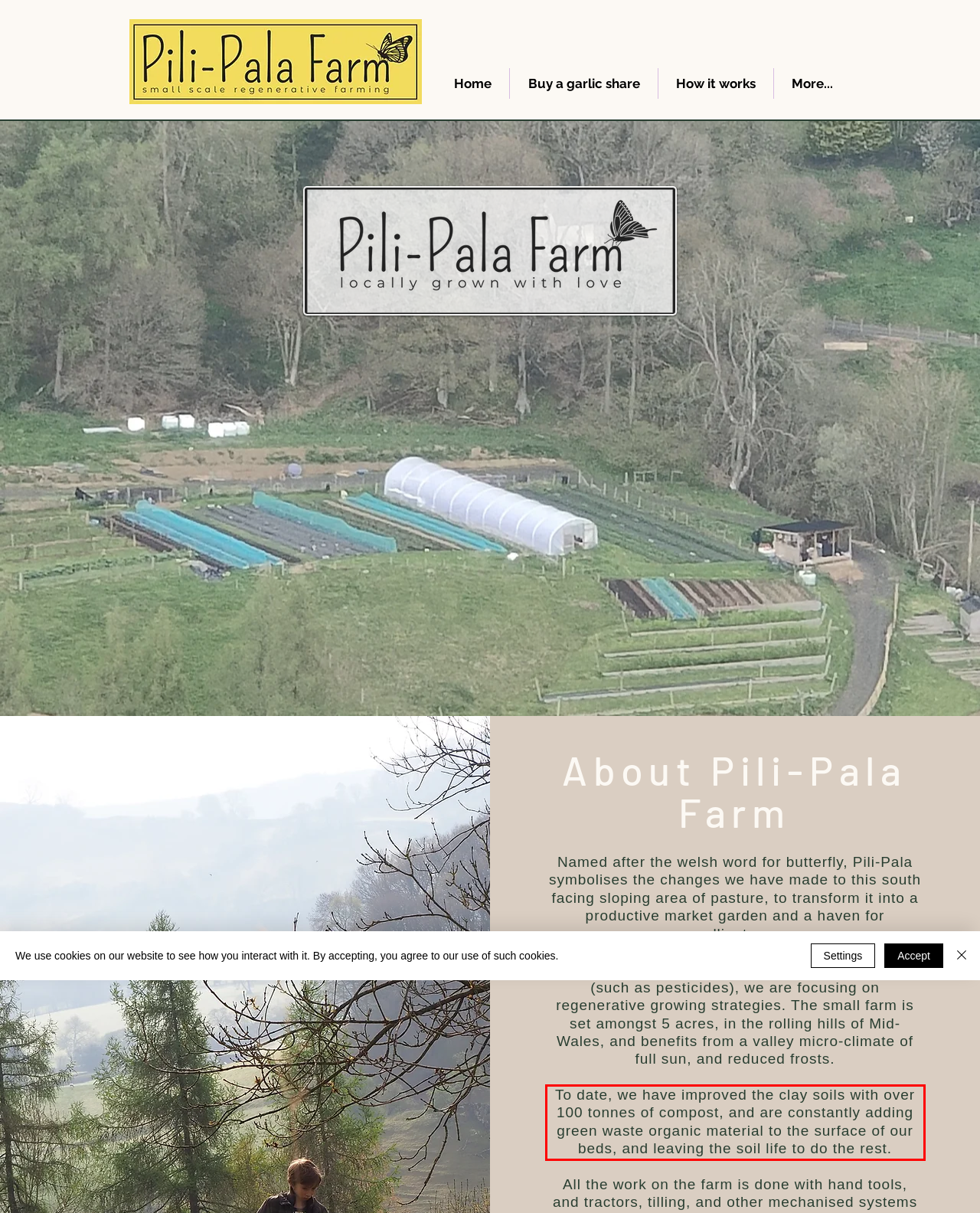You are provided with a webpage screenshot that includes a red rectangle bounding box. Extract the text content from within the bounding box using OCR.

To date, we have improved the clay soils with over 100 tonnes of compost, and are constantly adding green waste organic material to the surface of our beds, and leaving the soil life to do the rest.